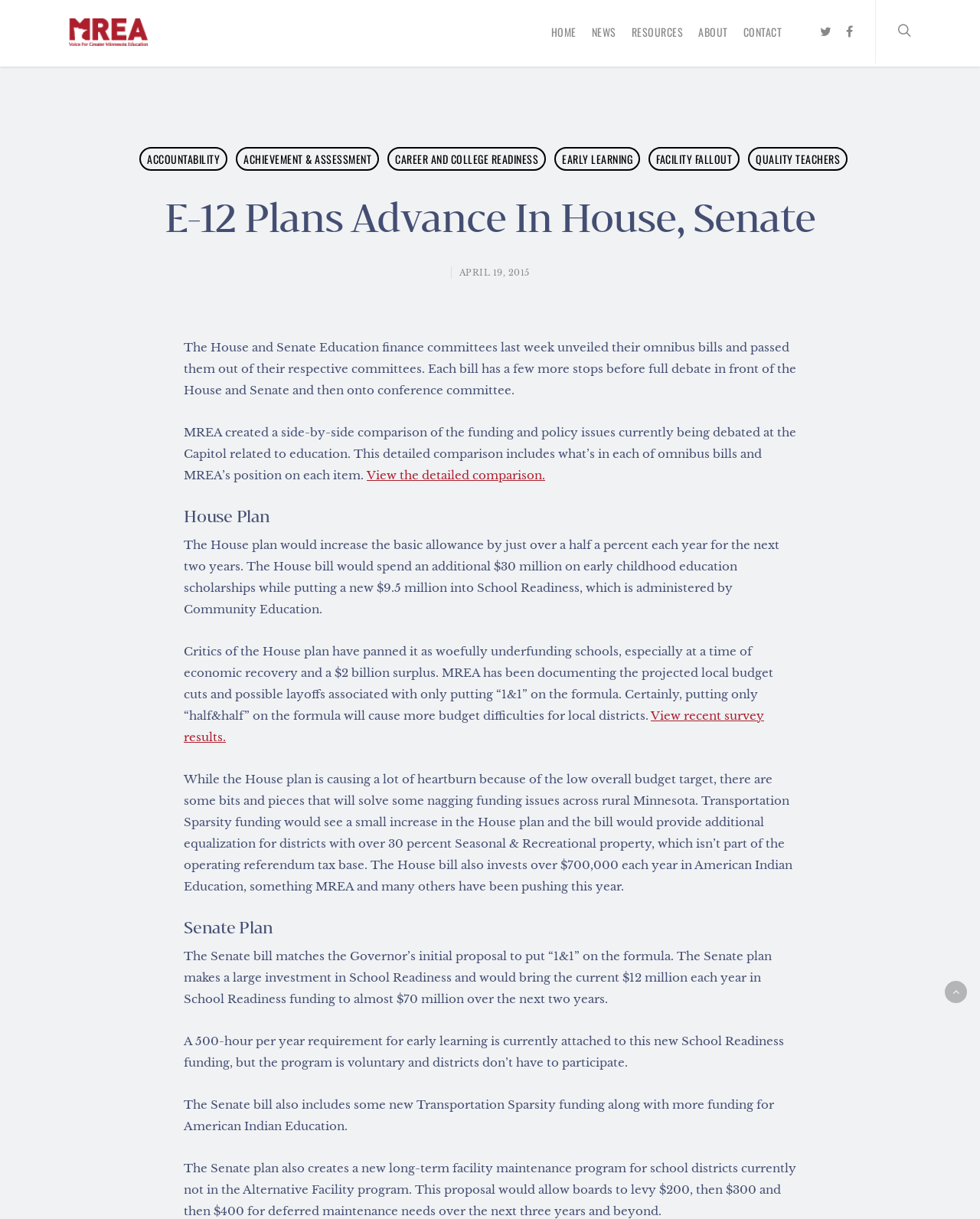What is the new long-term facility maintenance program for school districts?
Refer to the image and give a detailed answer to the query.

The article mentions that the Senate plan creates a new long-term facility maintenance program for school districts, which would allow boards to levy $200, then $300 and then $400 for deferred maintenance needs over the next three years and beyond.